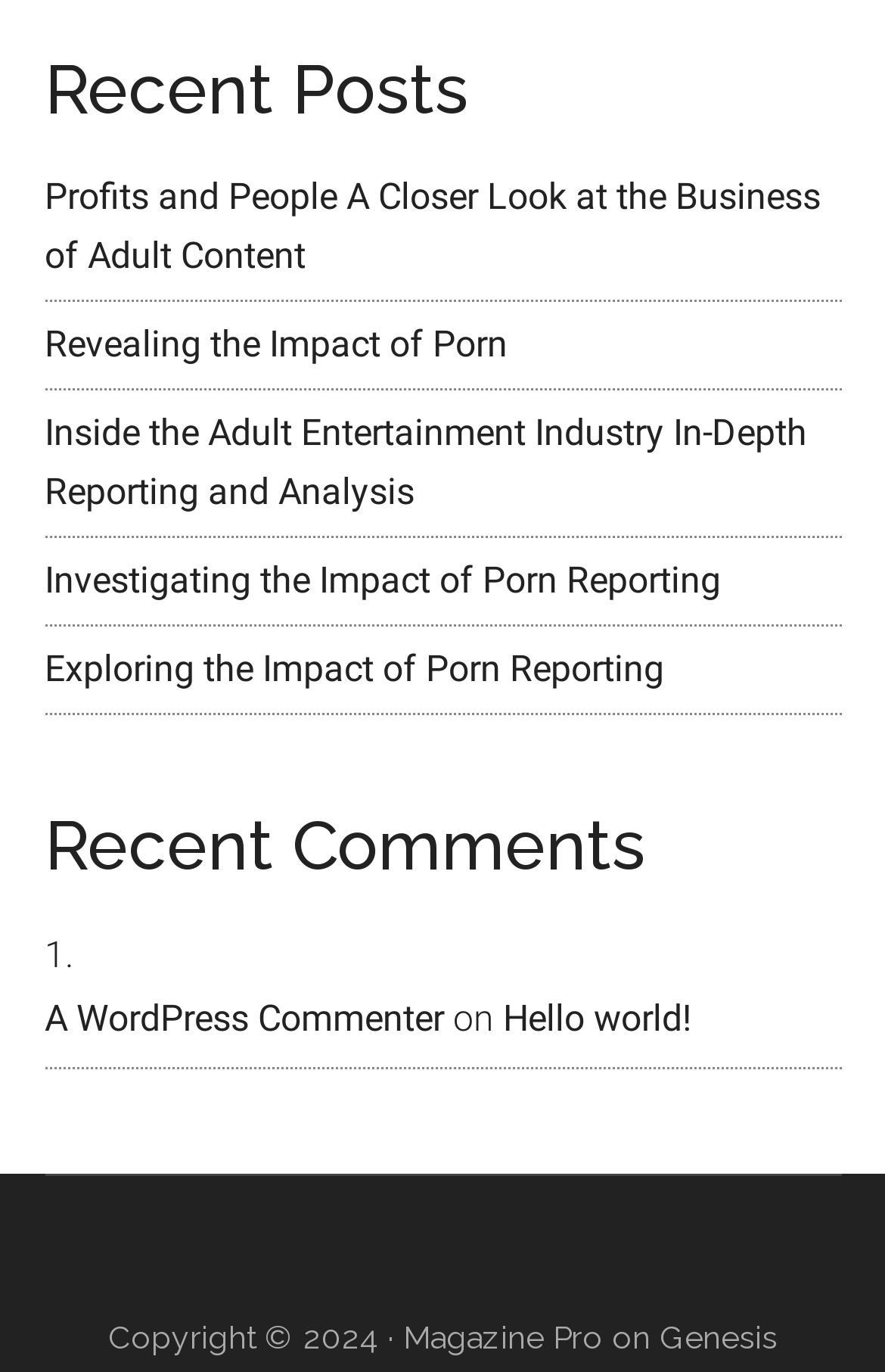Using the webpage screenshot, locate the HTML element that fits the following description and provide its bounding box: "Revealing the Impact of Porn".

[0.05, 0.234, 0.573, 0.266]